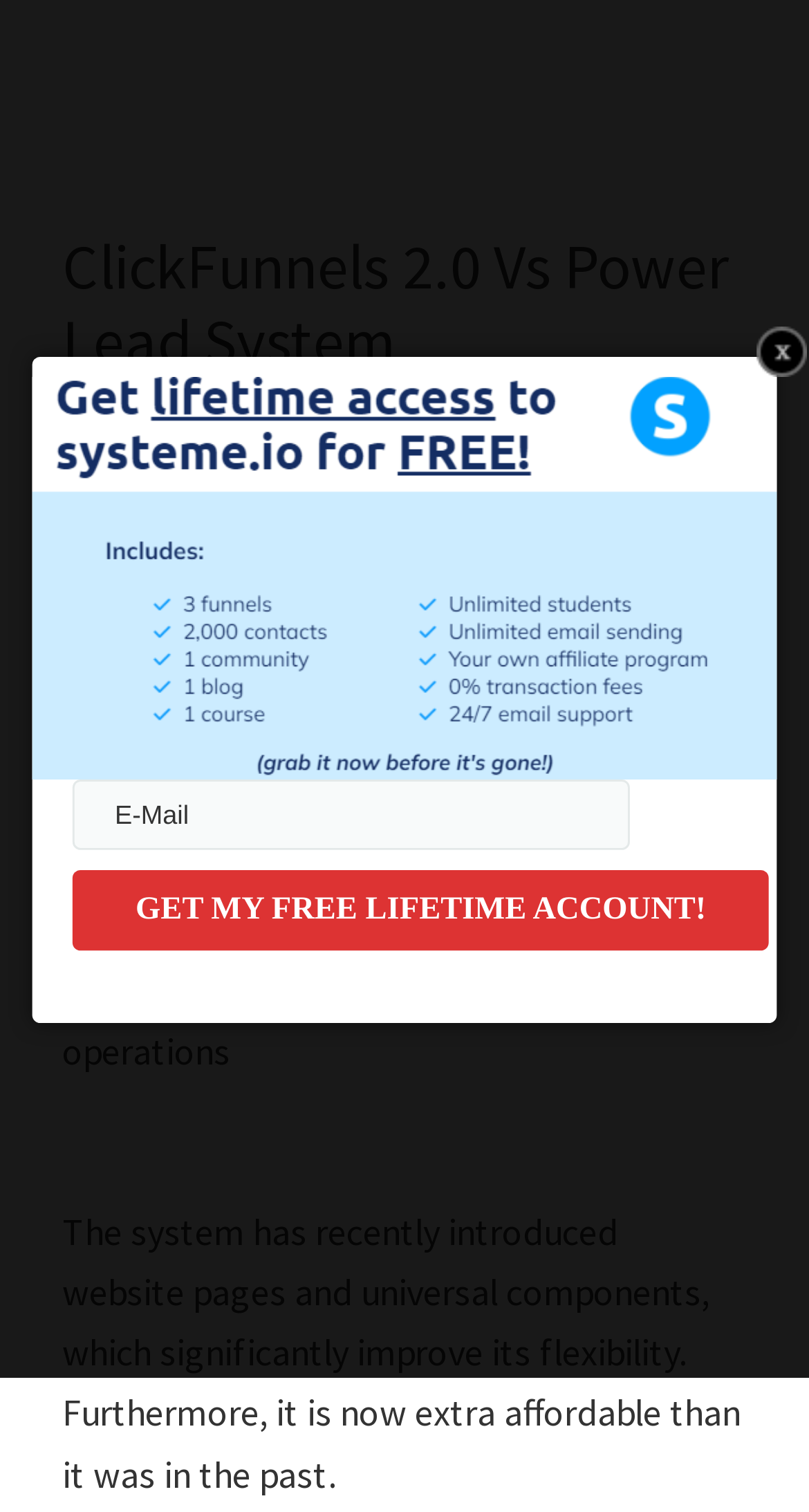What is the new feature of ClickFunnels 2.0?
Using the information presented in the image, please offer a detailed response to the question.

I found the new feature of ClickFunnels 2.0 by reading the static text in the main content section, which mentions that the system has recently introduced website pages and universal components, which significantly improve its flexibility.